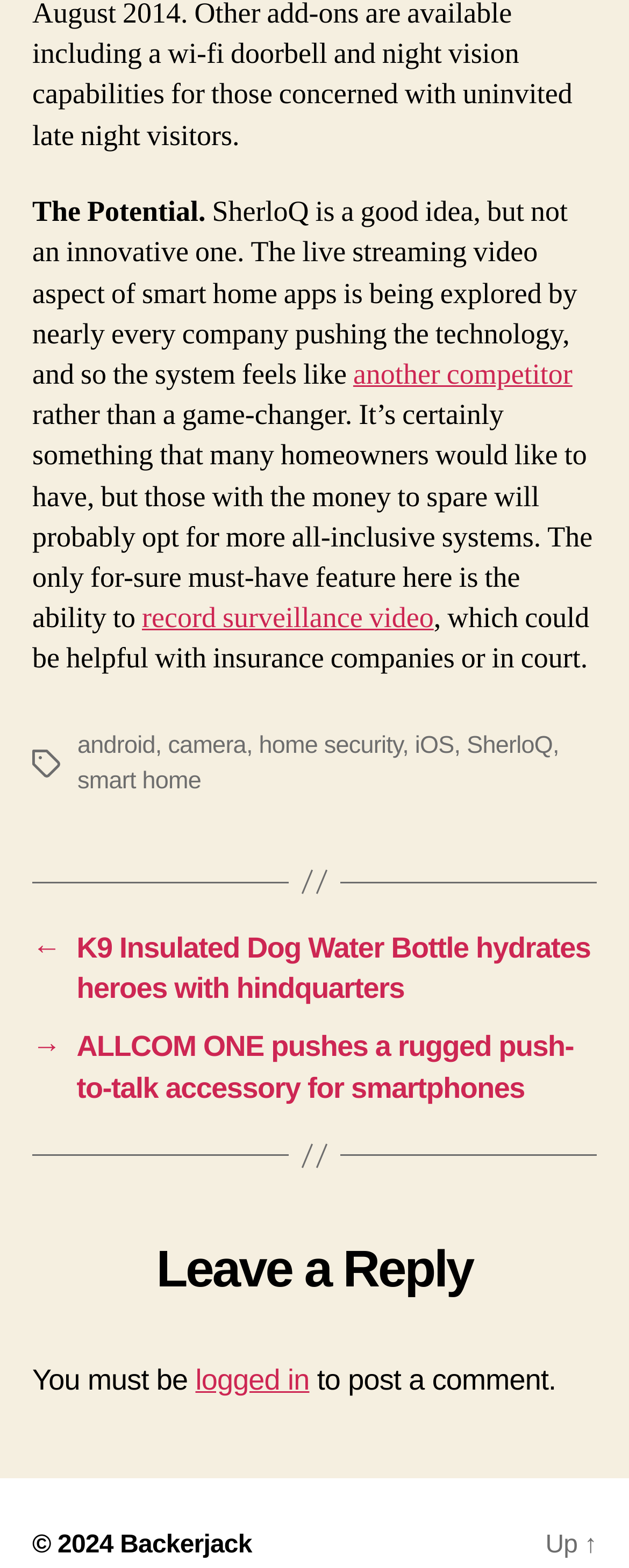Select the bounding box coordinates of the element I need to click to carry out the following instruction: "Click the 'logged in' link".

[0.311, 0.87, 0.492, 0.891]